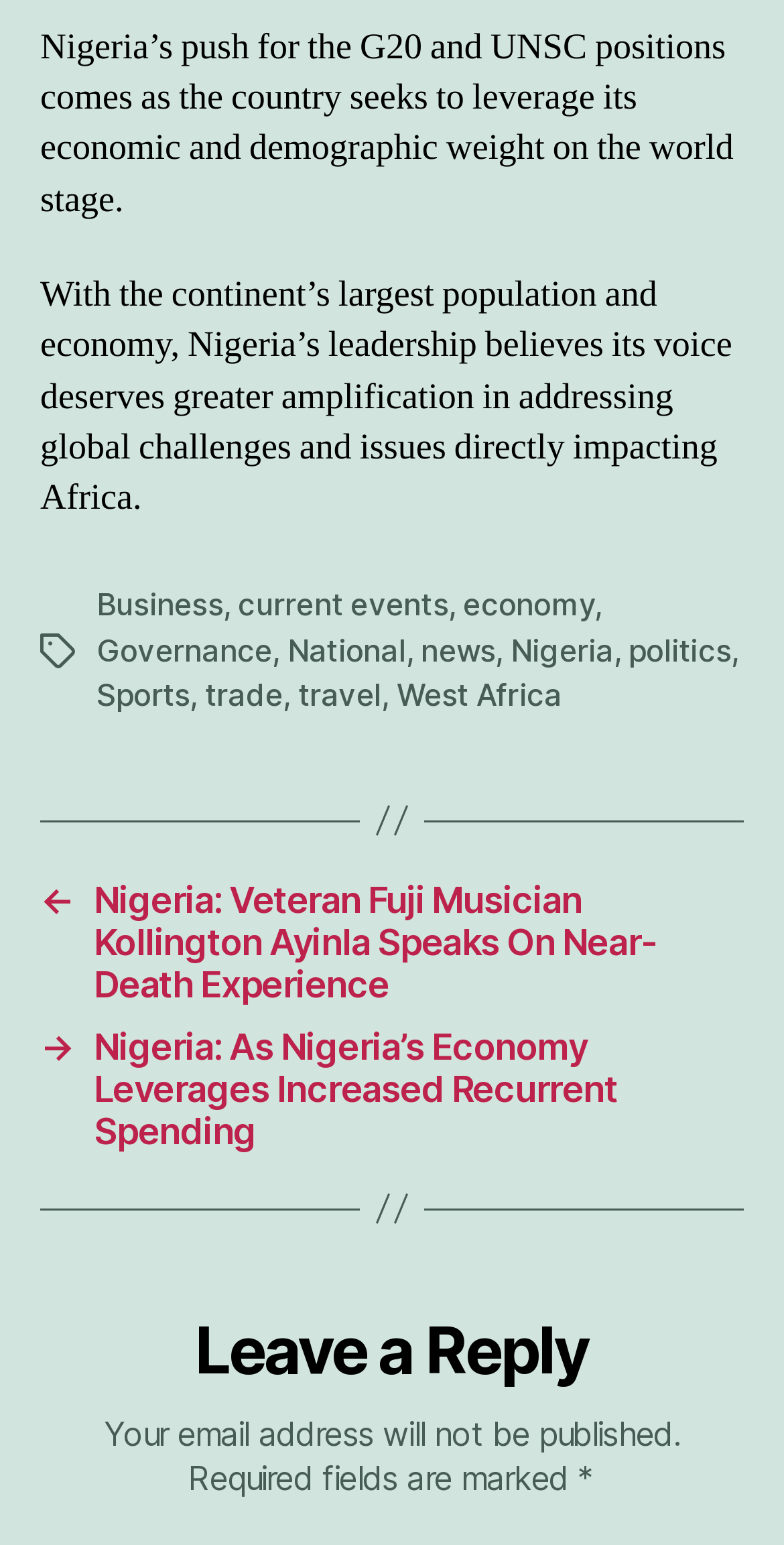Identify the bounding box coordinates for the element that needs to be clicked to fulfill this instruction: "Read the post about 'Nigeria: Veteran Fuji Musician Kollington Ayinla Speaks On Near-Death Experience'". Provide the coordinates in the format of four float numbers between 0 and 1: [left, top, right, bottom].

[0.051, 0.568, 0.949, 0.65]